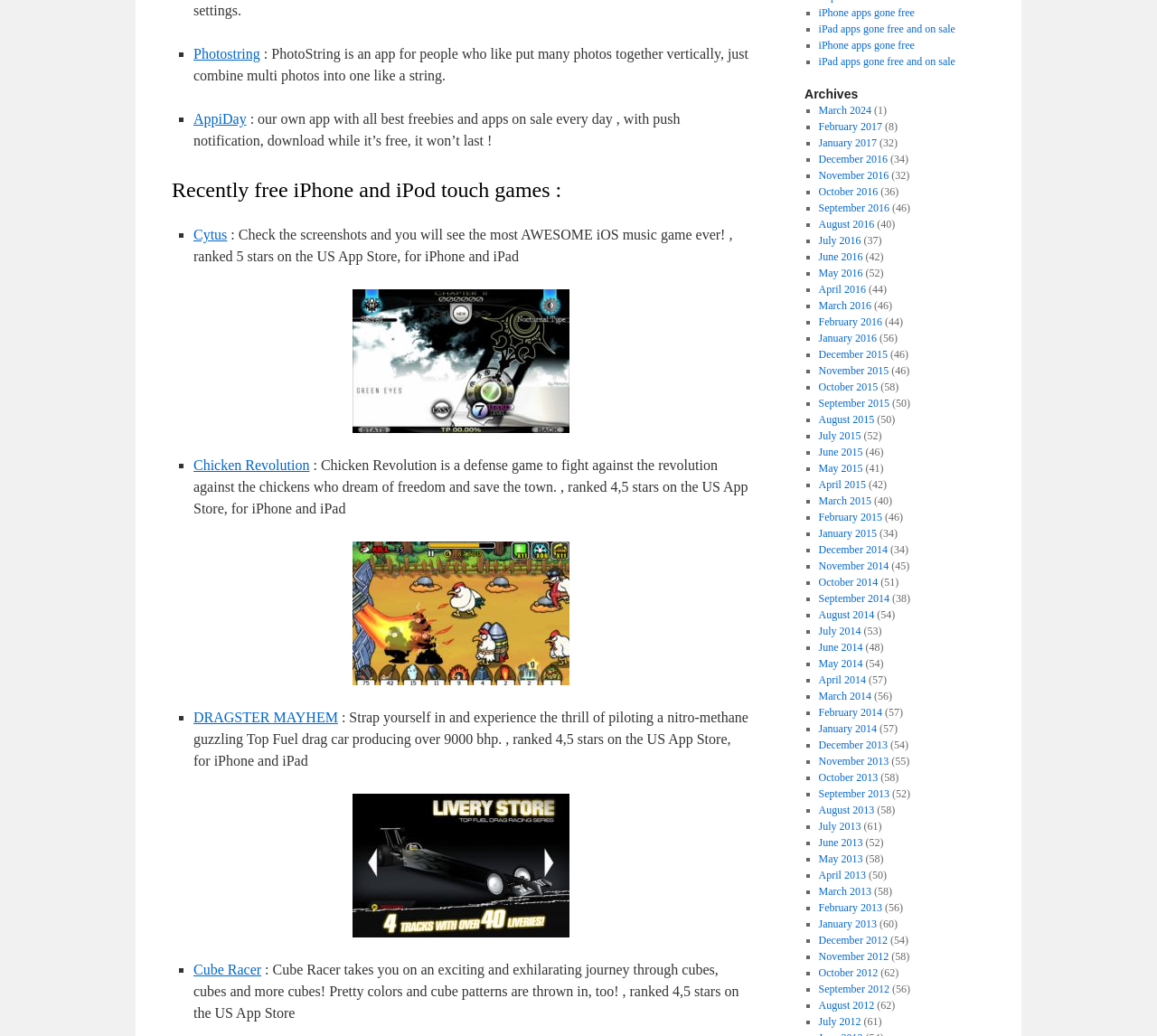Locate the bounding box coordinates of the clickable area needed to fulfill the instruction: "View the details of the app Chicken Revolution".

[0.305, 0.523, 0.492, 0.662]